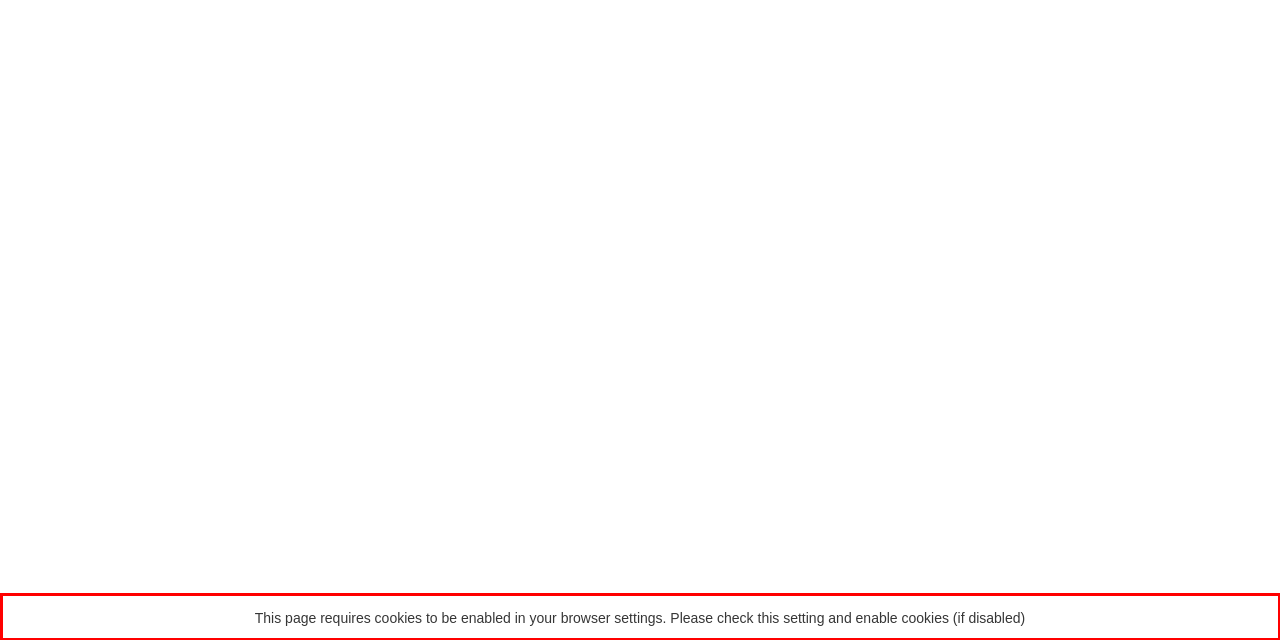By examining the provided screenshot of a webpage, recognize the text within the red bounding box and generate its text content.

This page requires cookies to be enabled in your browser settings. Please check this setting and enable cookies (if disabled)